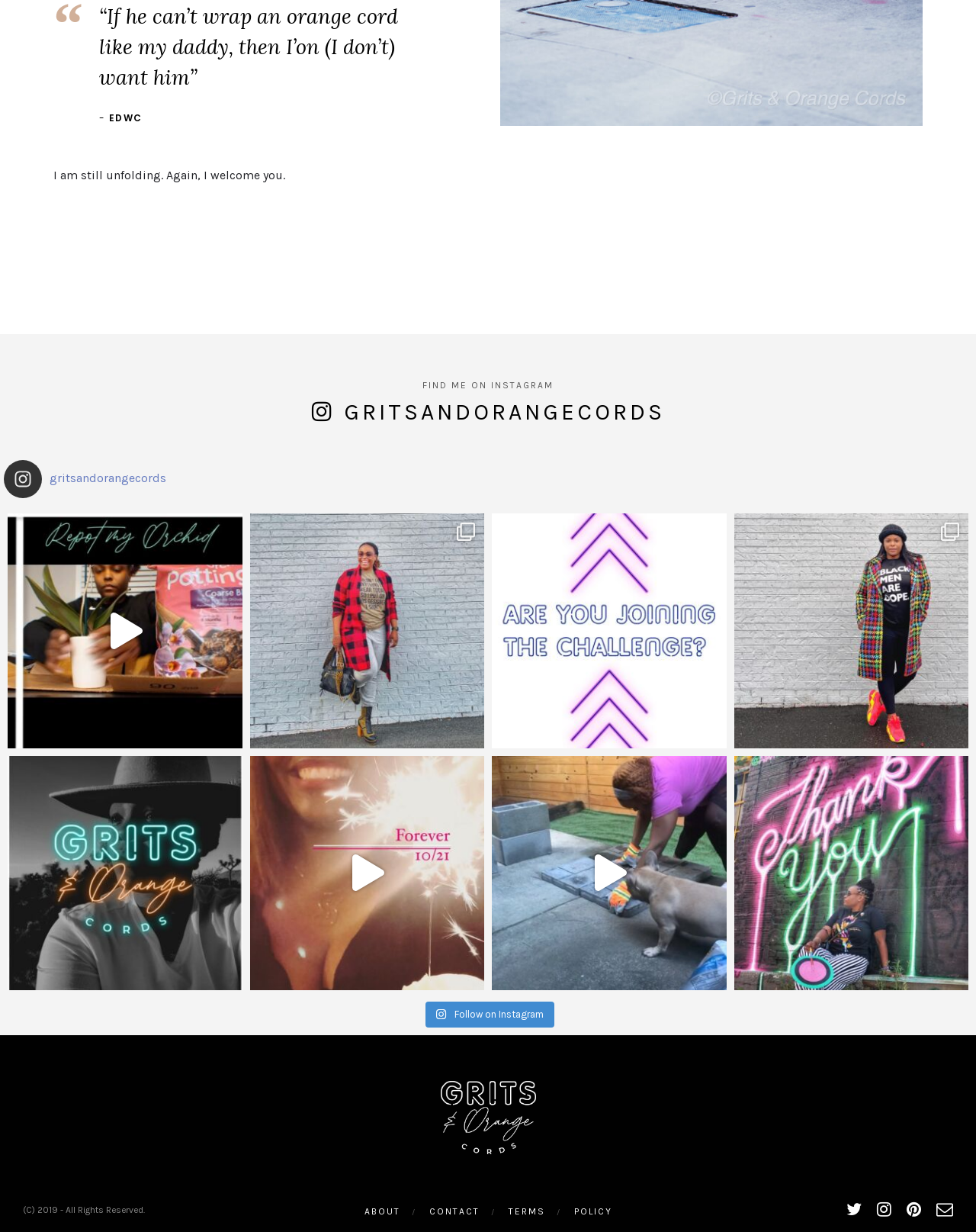Please locate the bounding box coordinates of the element that needs to be clicked to achieve the following instruction: "Open Instagram post 17902363622164378". The coordinates should be four float numbers between 0 and 1, i.e., [left, top, right, bottom].

[0.256, 0.613, 0.496, 0.804]